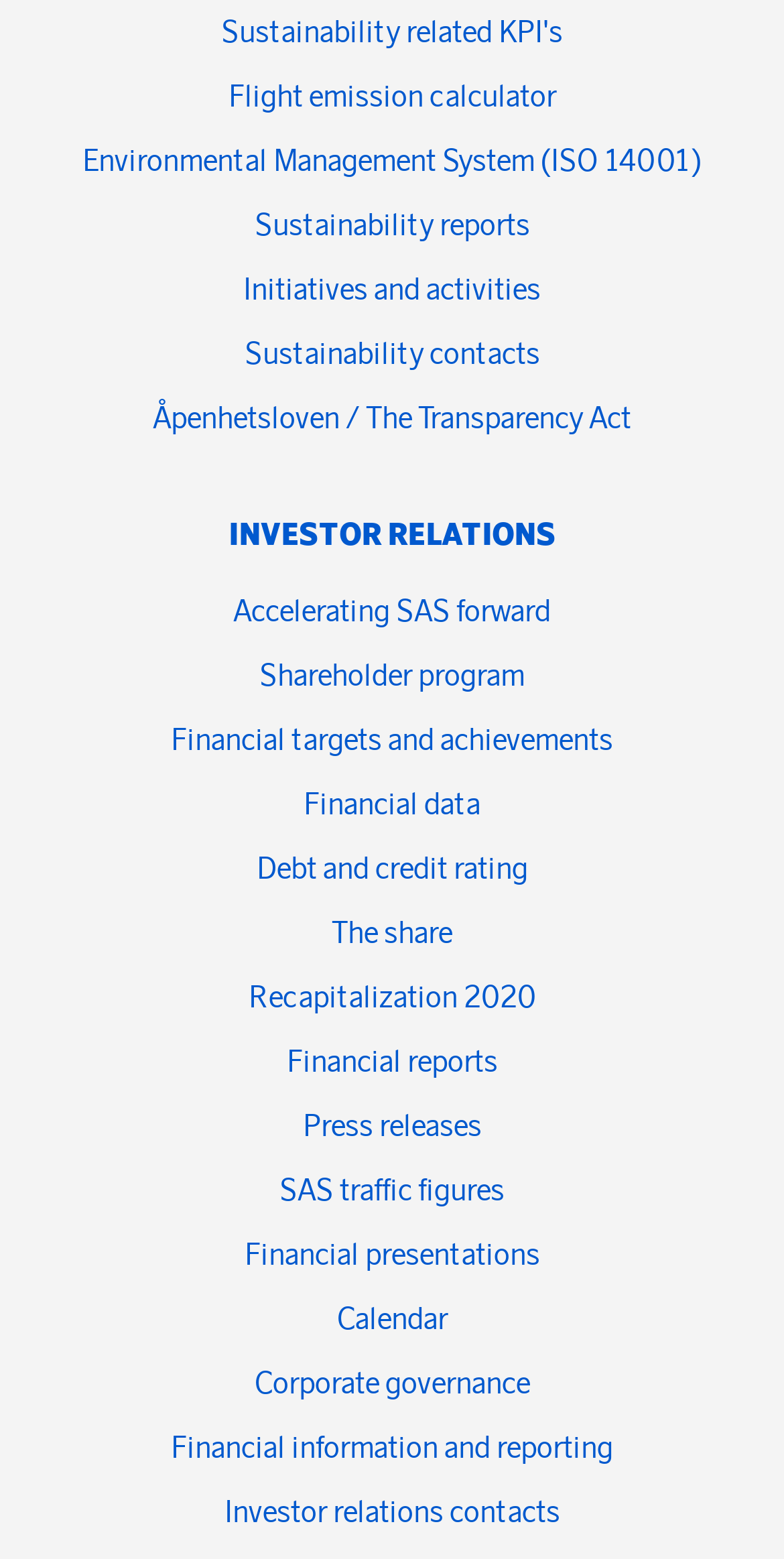Pinpoint the bounding box coordinates of the clickable element needed to complete the instruction: "View sustainability related KPI's". The coordinates should be provided as four float numbers between 0 and 1: [left, top, right, bottom].

[0.282, 0.008, 0.718, 0.032]